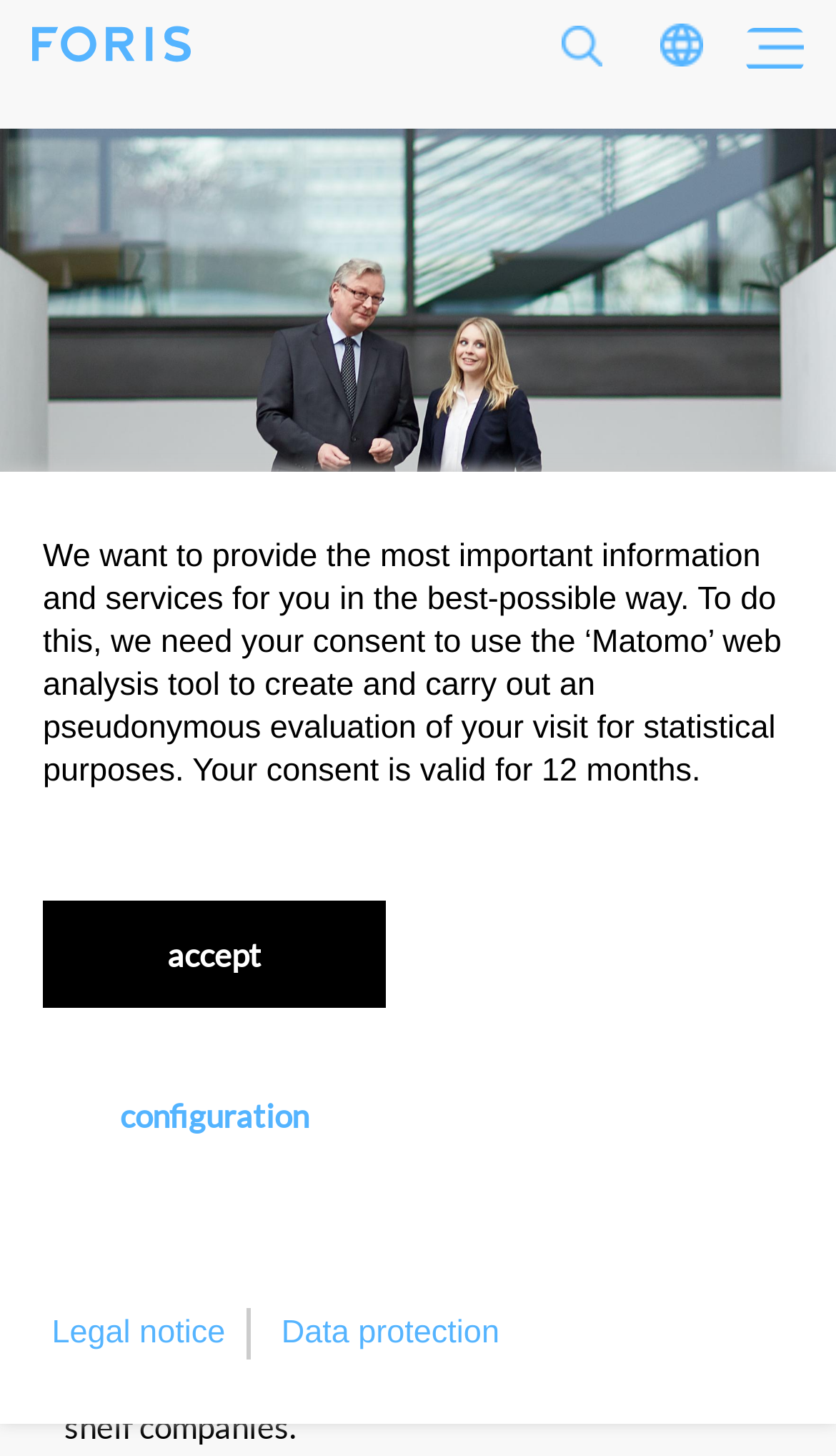Specify the bounding box coordinates of the element's region that should be clicked to achieve the following instruction: "View careers". The bounding box coordinates consist of four float numbers between 0 and 1, in the format [left, top, right, bottom].

[0.077, 0.573, 0.923, 0.606]